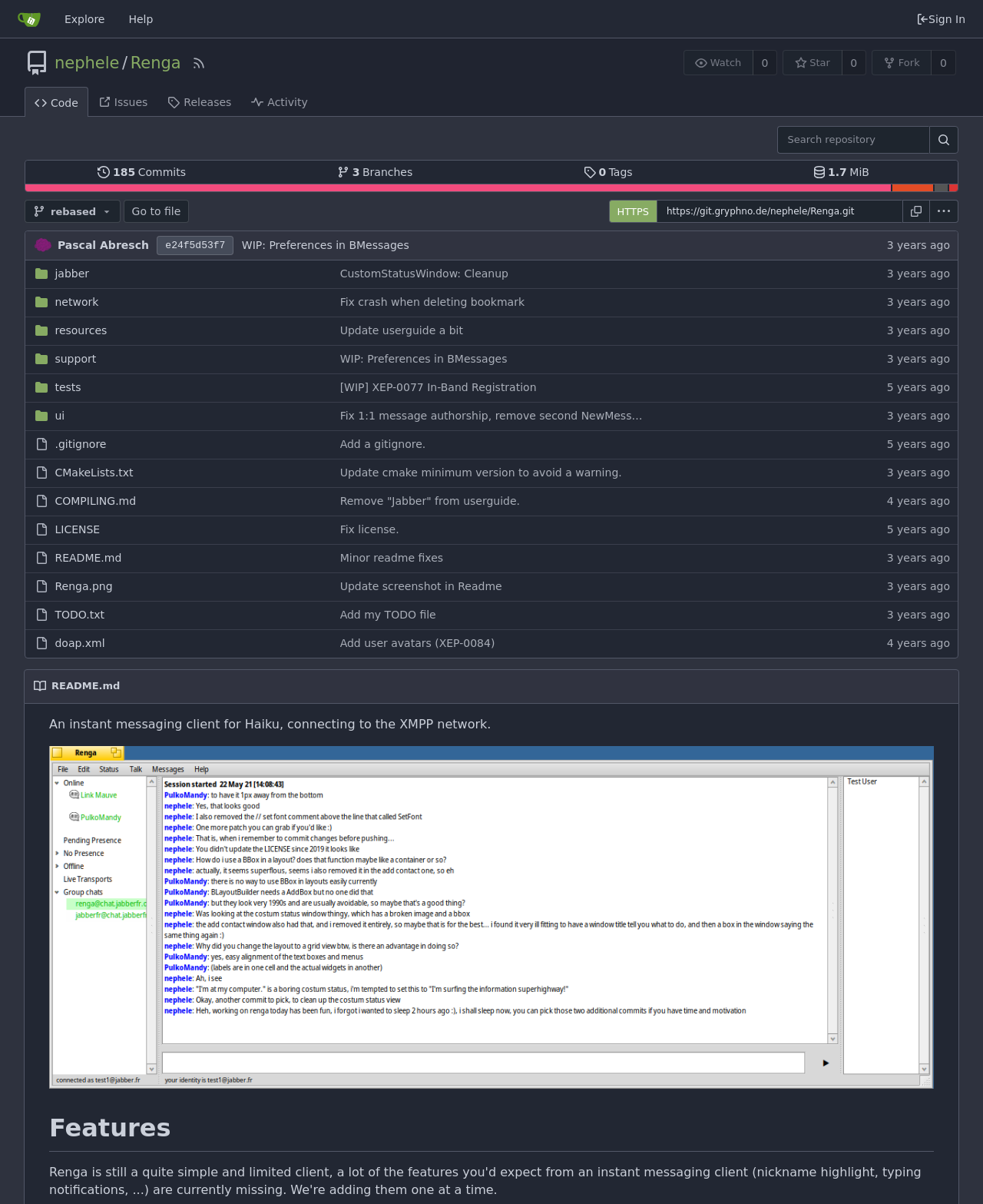Please identify the bounding box coordinates of the area that needs to be clicked to fulfill the following instruction: "Click on the 'Code' link."

[0.025, 0.072, 0.09, 0.098]